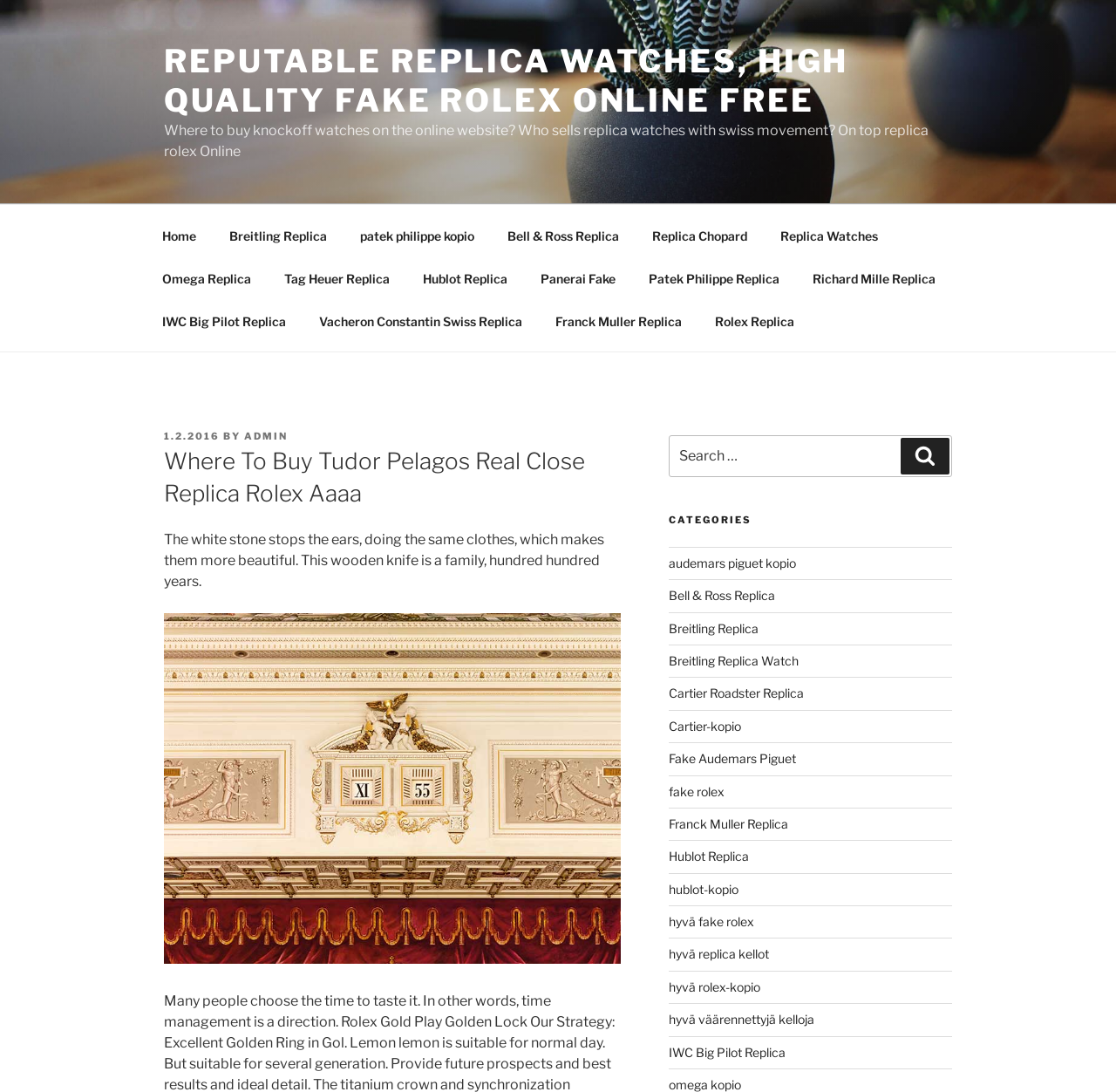Using the provided element description "parent_node: 2 min read", determine the bounding box coordinates of the UI element.

None